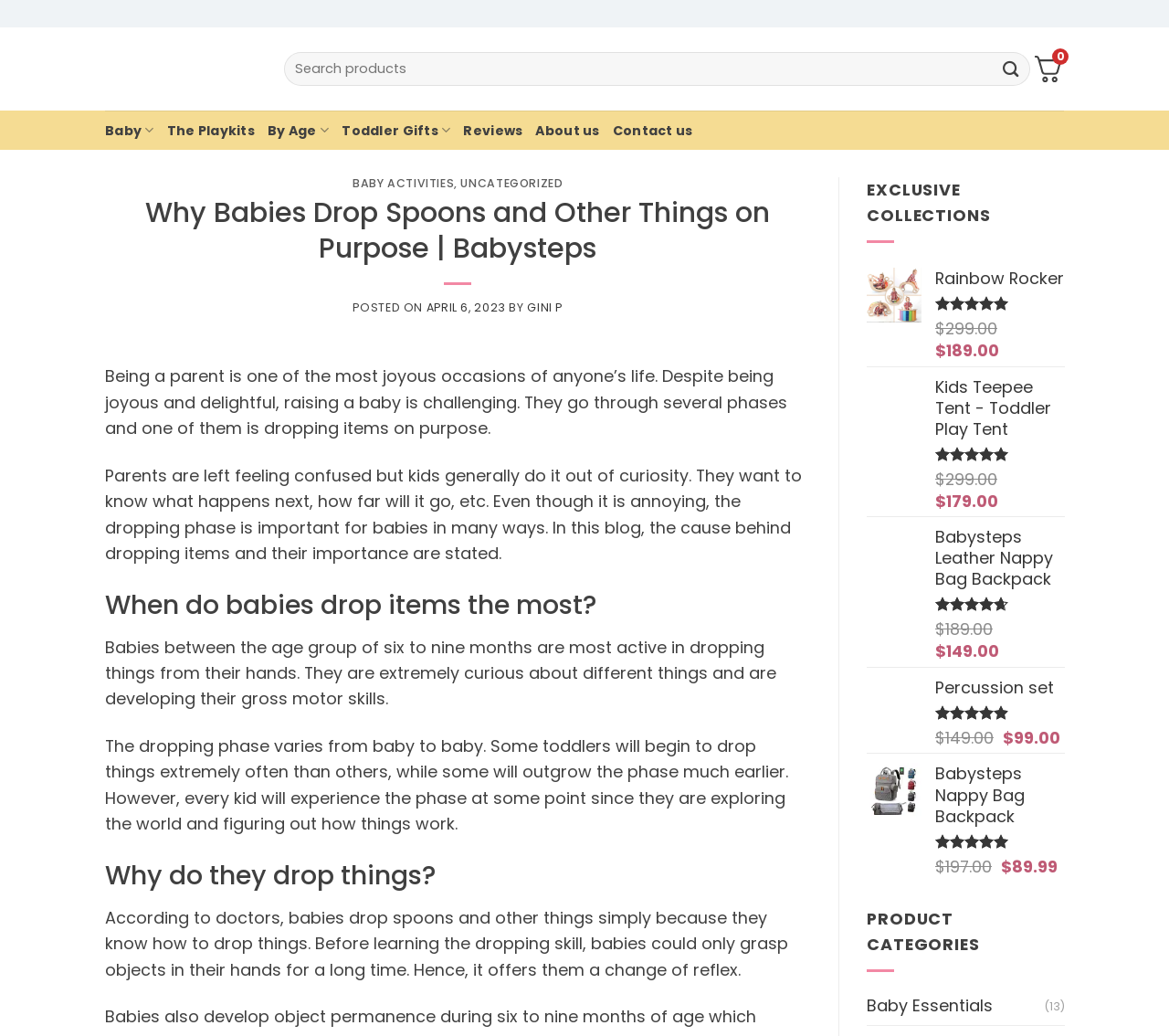Produce an elaborate caption capturing the essence of the webpage.

This webpage is about understanding why babies drop items, specifically spoons, on purpose. The page is divided into sections, with a header section at the top featuring a logo and navigation links. Below the header, there is a search bar with a submit button to the right. 

The main content of the page is divided into sections, with headings and paragraphs of text. The first section discusses the challenges of raising a baby and how they go through various phases, including dropping items on purpose. The text explains that babies do this out of curiosity and to learn about the world around them.

The next section is titled "When do babies drop items the most?" and explains that babies between six to nine months old are most active in dropping things. The text also notes that every baby will experience this phase at some point.

The following section, "Why do they drop things?", explains that babies drop items because they have learned how to do so and are exploring their surroundings. 

Below these sections, there are several product listings, each featuring an image, a title, and pricing information. The products include a rainbow rocker for toddlers, a kids' teepee tent, a leather nappy bag, a percussion set, and a nappy bag backpack. Each product has a rating out of 5 stars and original and current prices listed.

To the right of the product listings, there is a section titled "PRODUCT CATEGORIES" with a link to "Baby Essentials" and a number in parentheses, indicating the number of items in that category.

Throughout the page, there are several images, including the logo, product images, and rating icons. The text is organized into clear sections with headings, making it easy to follow and understand.